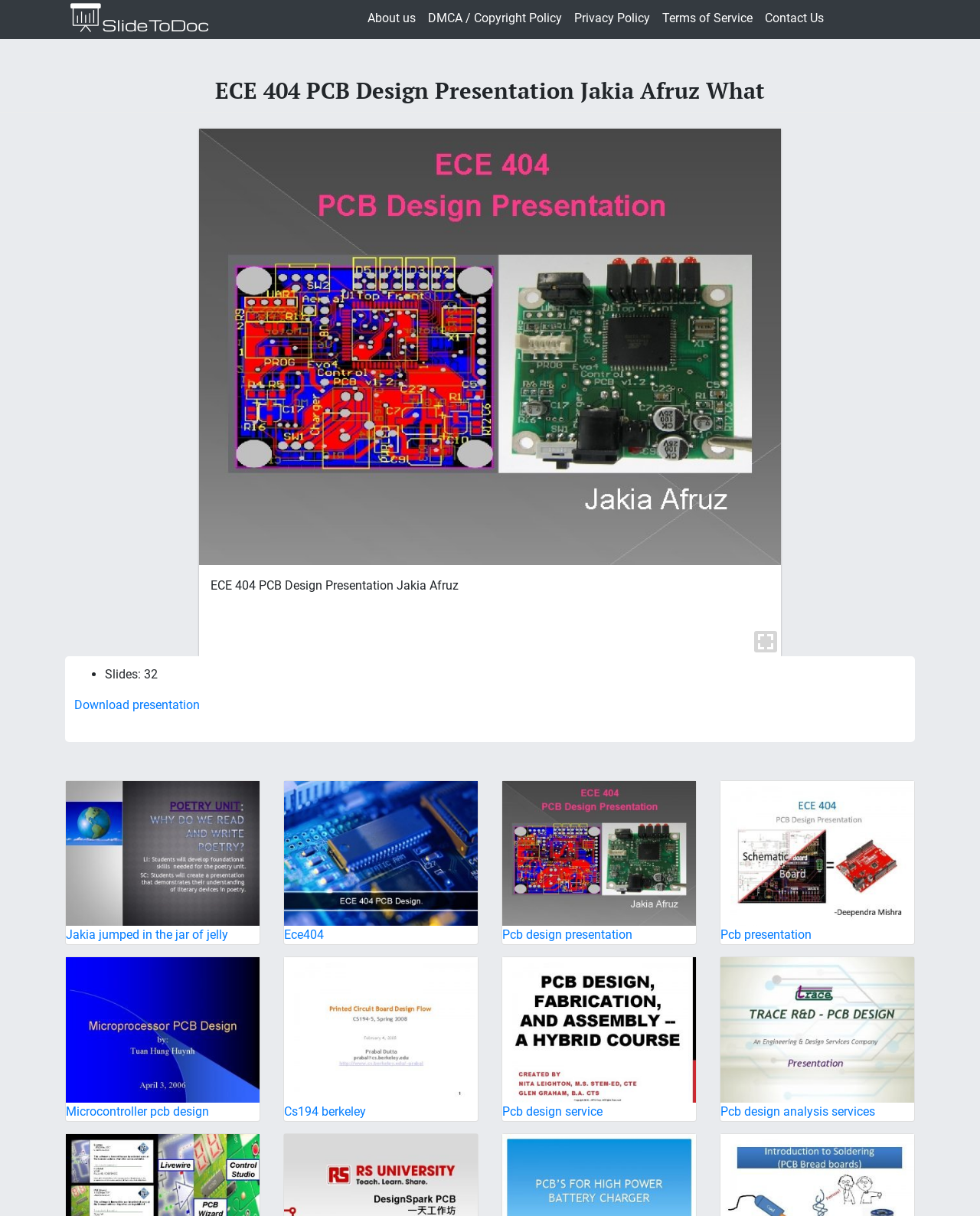What is the purpose of the button at the bottom right?
Please give a detailed and elaborate answer to the question.

I found a button element at coordinates [0.77, 0.519, 0.793, 0.536] with an image inside, but there is no text or description to indicate its purpose.